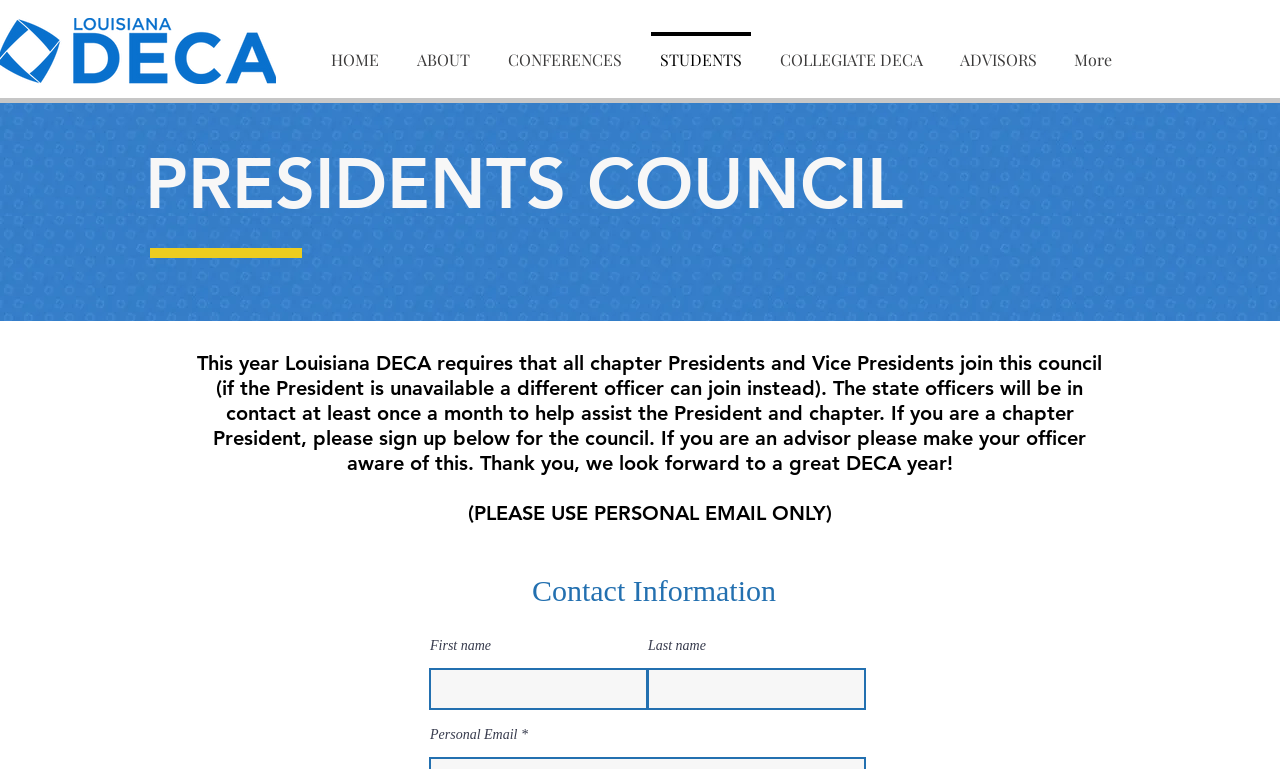Could you find the bounding box coordinates of the clickable area to complete this instruction: "Click HOME"?

[0.244, 0.042, 0.311, 0.09]